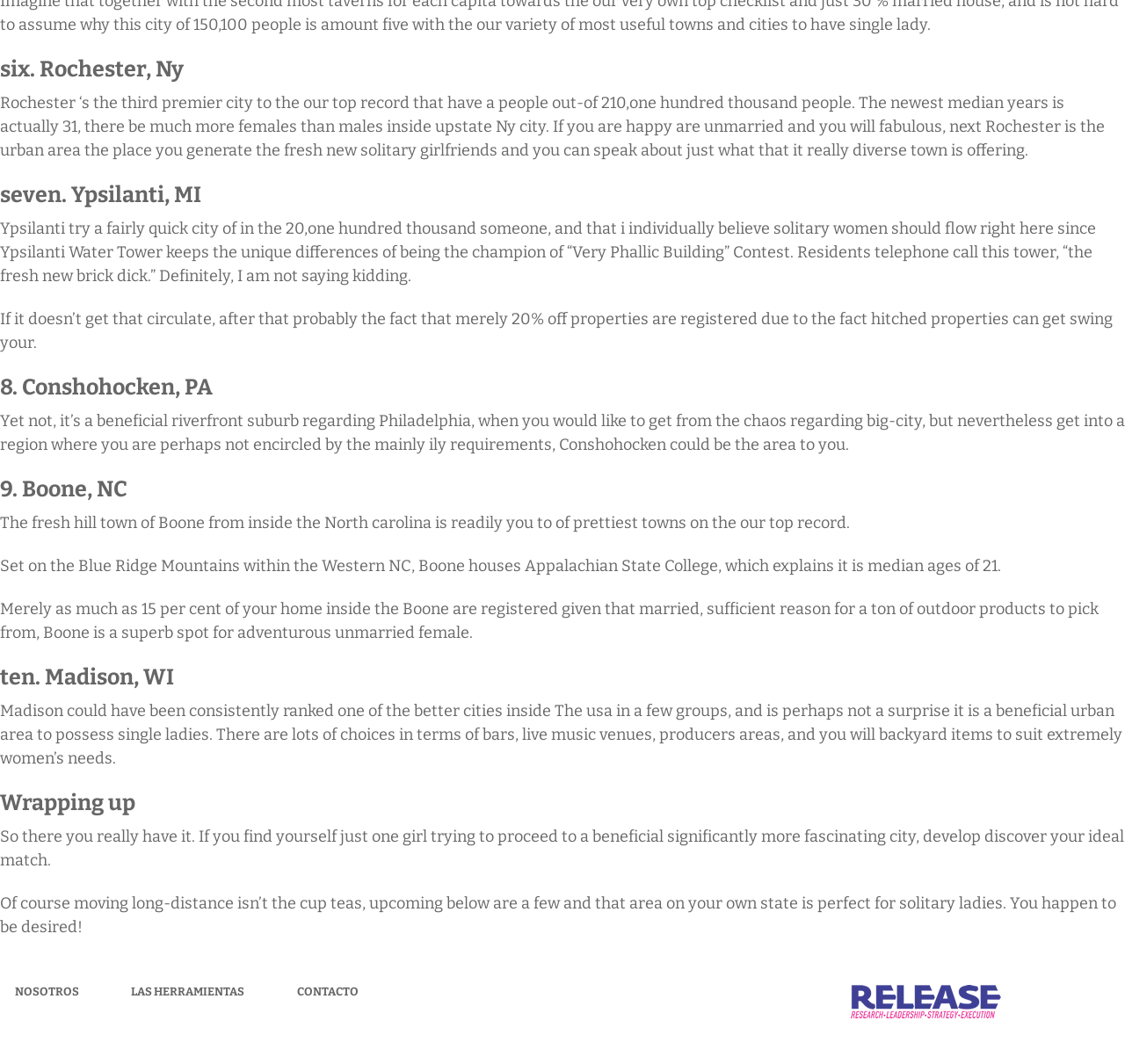Utilize the details in the image to give a detailed response to the question: What is the purpose of the webpage?

I analyzed the content of the webpage, which lists several cities with descriptions that highlight their suitability for single women. The webpage appears to be suggesting cities that are suitable for single women to live in.